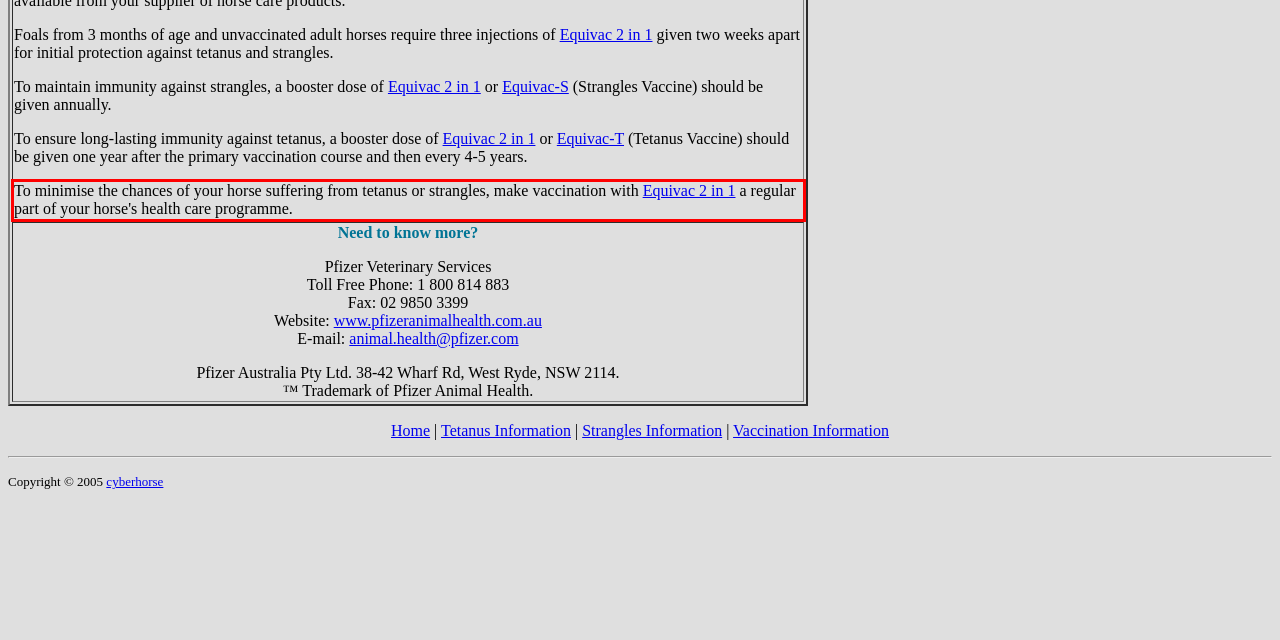With the provided screenshot of a webpage, locate the red bounding box and perform OCR to extract the text content inside it.

To minimise the chances of your horse suffering from tetanus or strangles, make vaccination with Equivac 2 in 1 a regular part of your horse's health care programme.